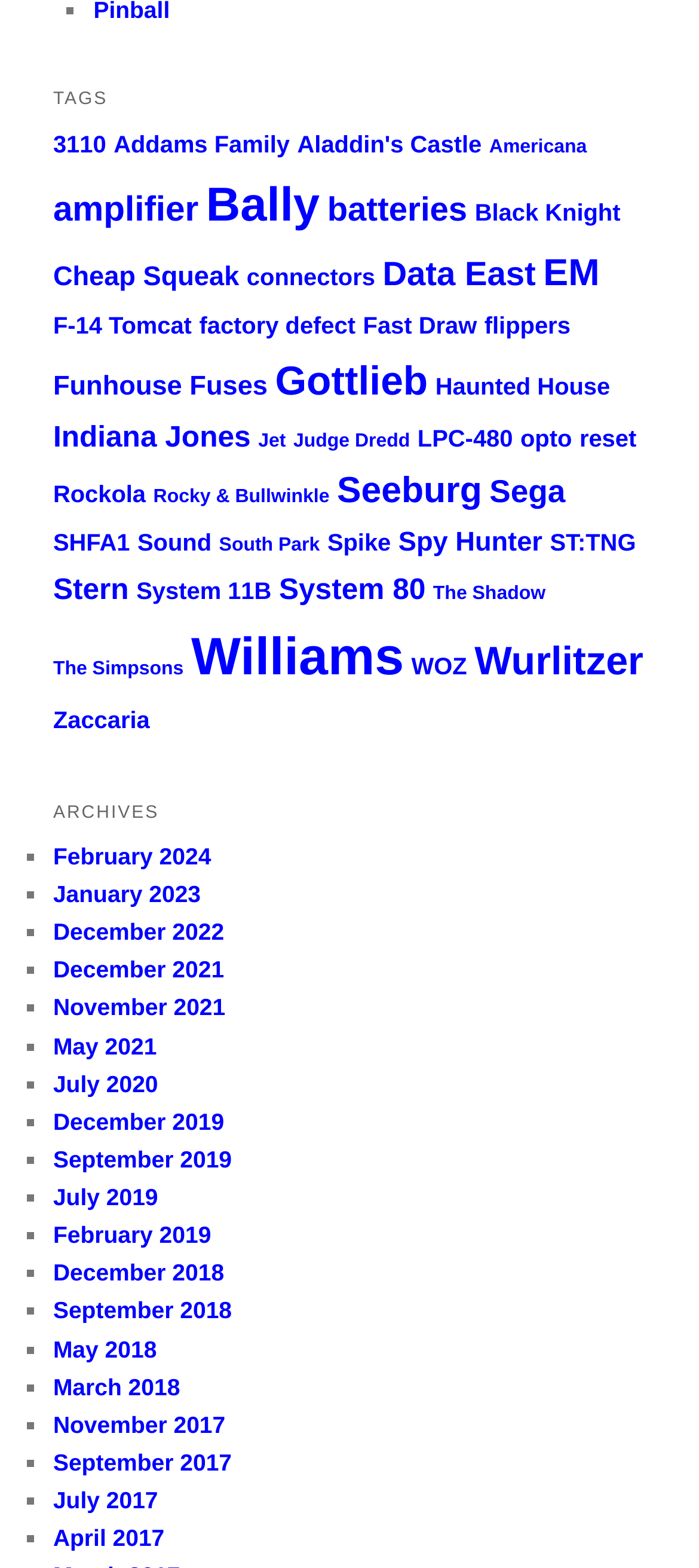Please analyze the image and give a detailed answer to the question:
What is the most popular tag on this webpage?

I looked at the number of items associated with each tag and found that 'Williams' has the most items, 36, making it the most popular tag.